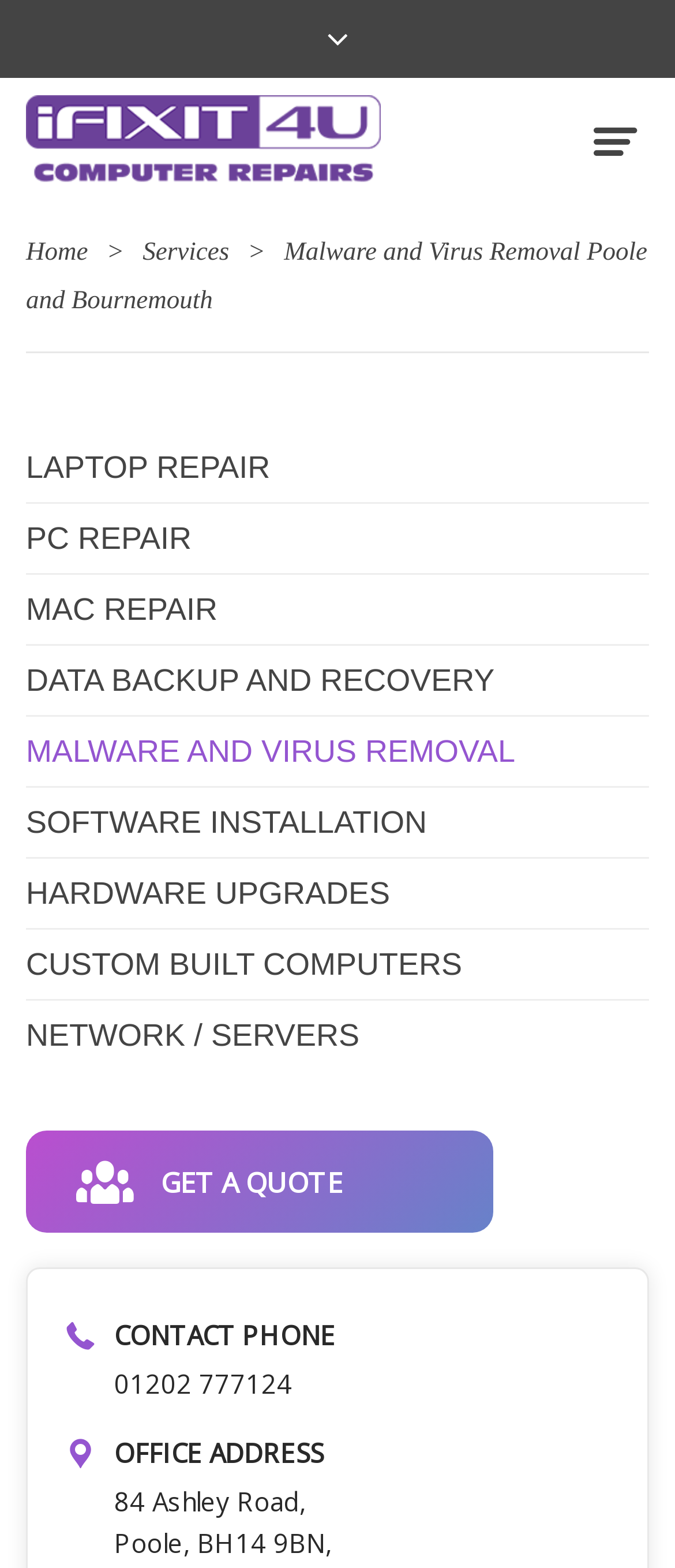Kindly provide the bounding box coordinates of the section you need to click on to fulfill the given instruction: "Go to Home page".

[0.038, 0.152, 0.13, 0.17]